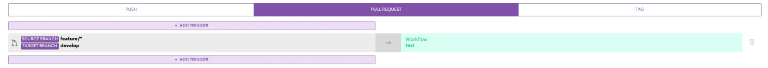What is the result of configuring triggers within a Bitrise workflow?
Look at the image and provide a detailed response to the question.

By configuring triggers within a Bitrise workflow, users can ensure that the right workflows are executed based on various repository events. This leads to streamlined development and integration processes, making it easier to manage repository deployments and build configurations.